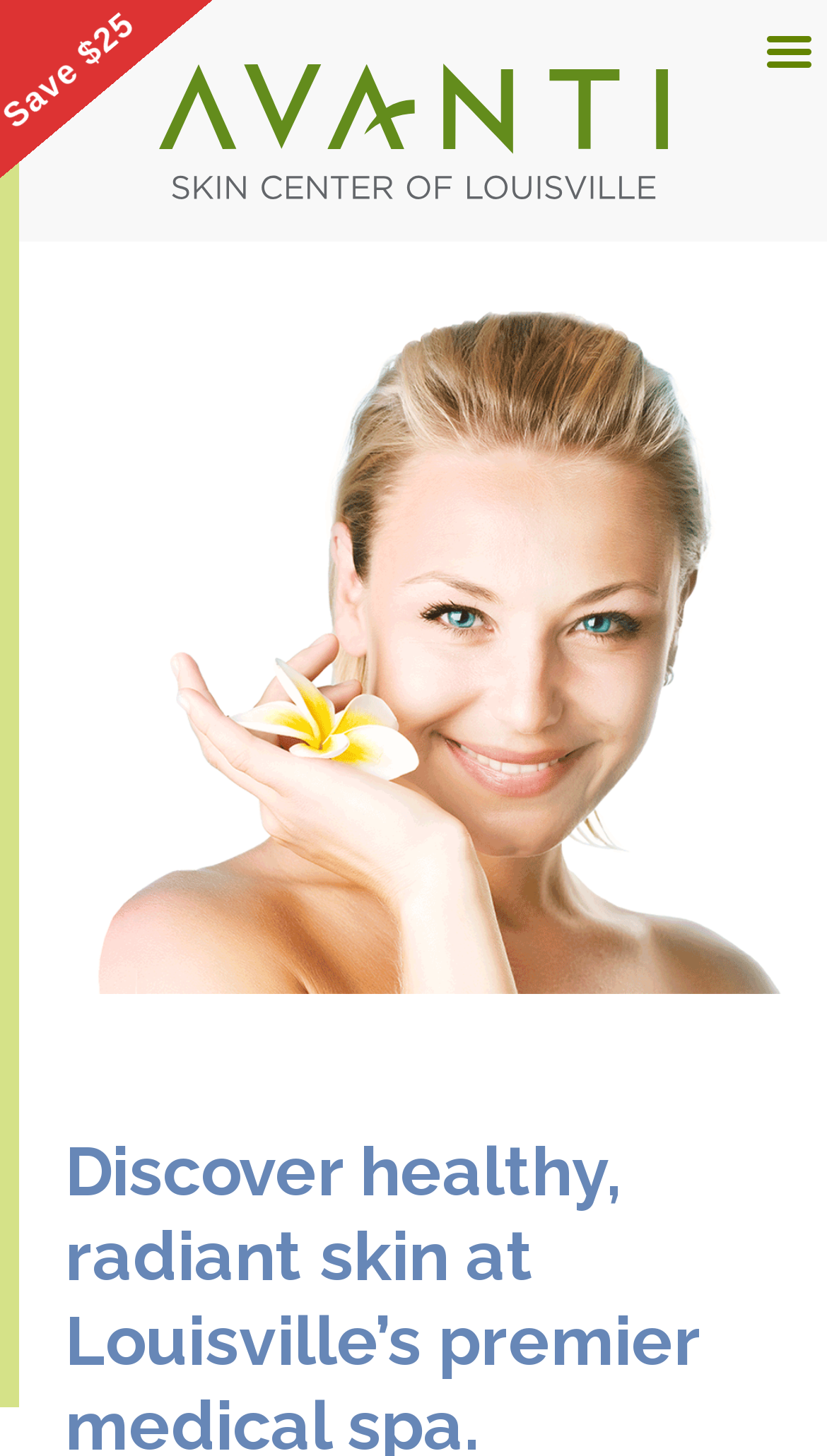Please find and generate the text of the main header of the webpage.

Discover healthy, radiant skin at Louisville’s premier medical spa.